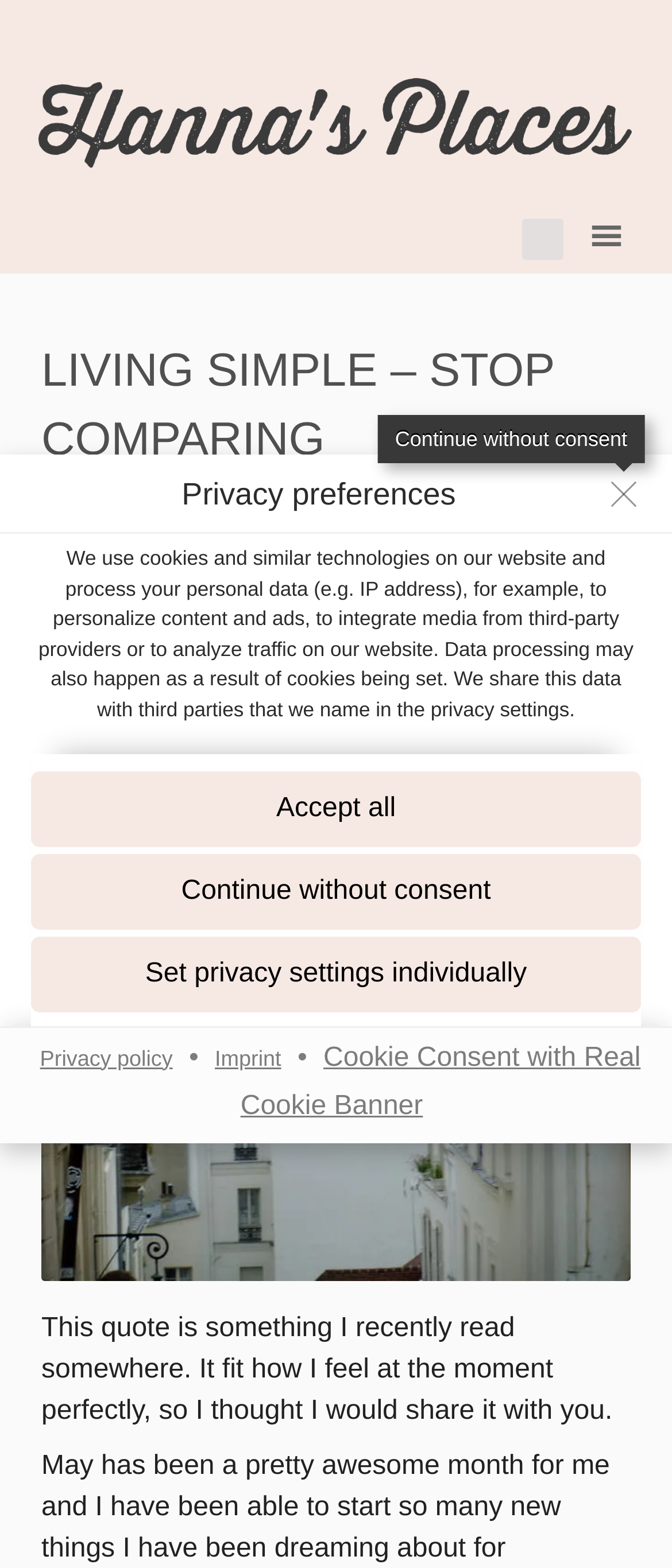Please mark the clickable region by giving the bounding box coordinates needed to complete this instruction: "Click the logo of Hanna's Places".

[0.041, 0.044, 0.959, 0.108]